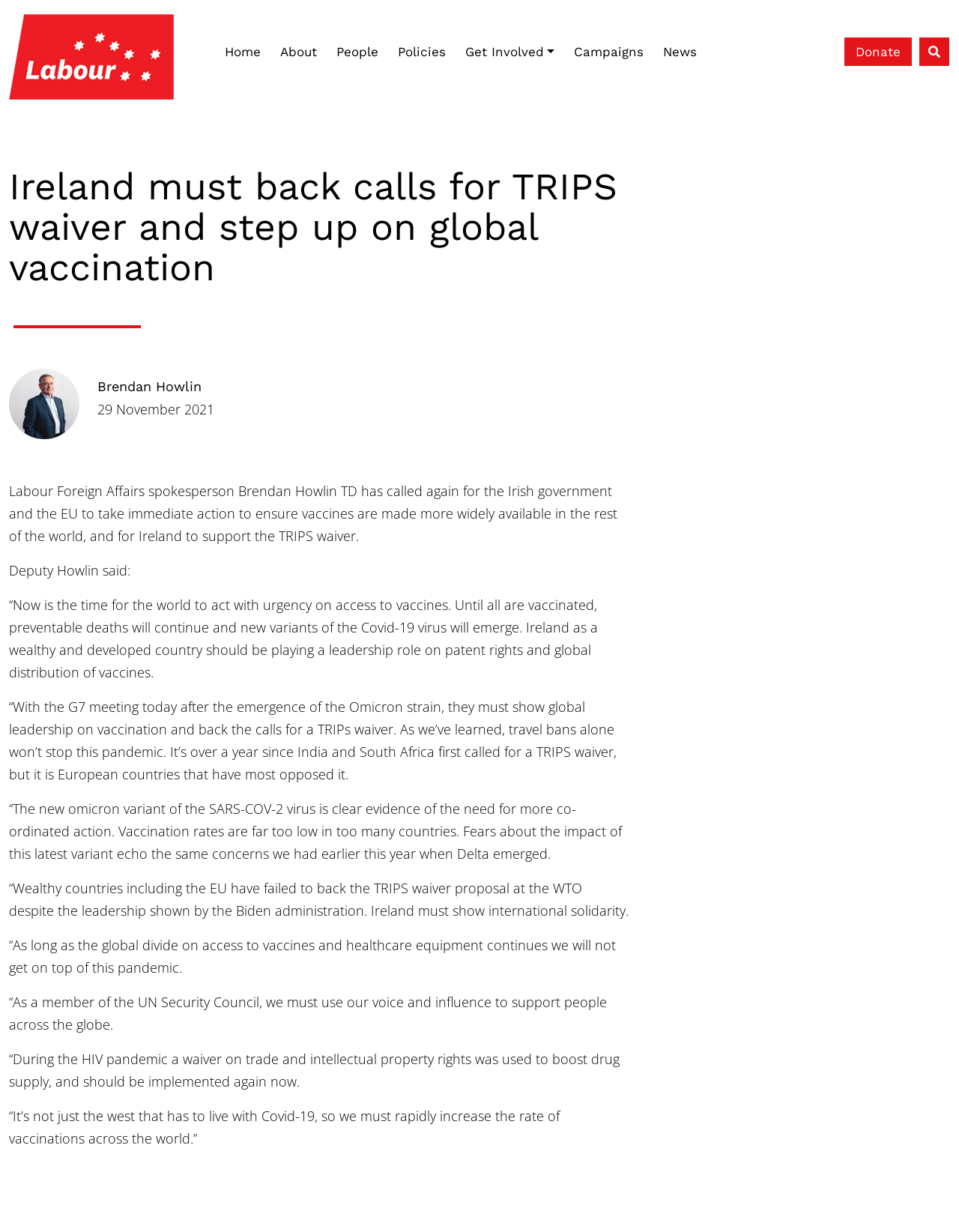Please analyze the image and give a detailed answer to the question:
What is the topic of the article?

I found the answer by looking at the text content of the webpage, specifically the heading 'Ireland must back calls for TRIPS waiver and step up on global vaccination' and the subsequent paragraphs that discuss vaccines and global vaccination.